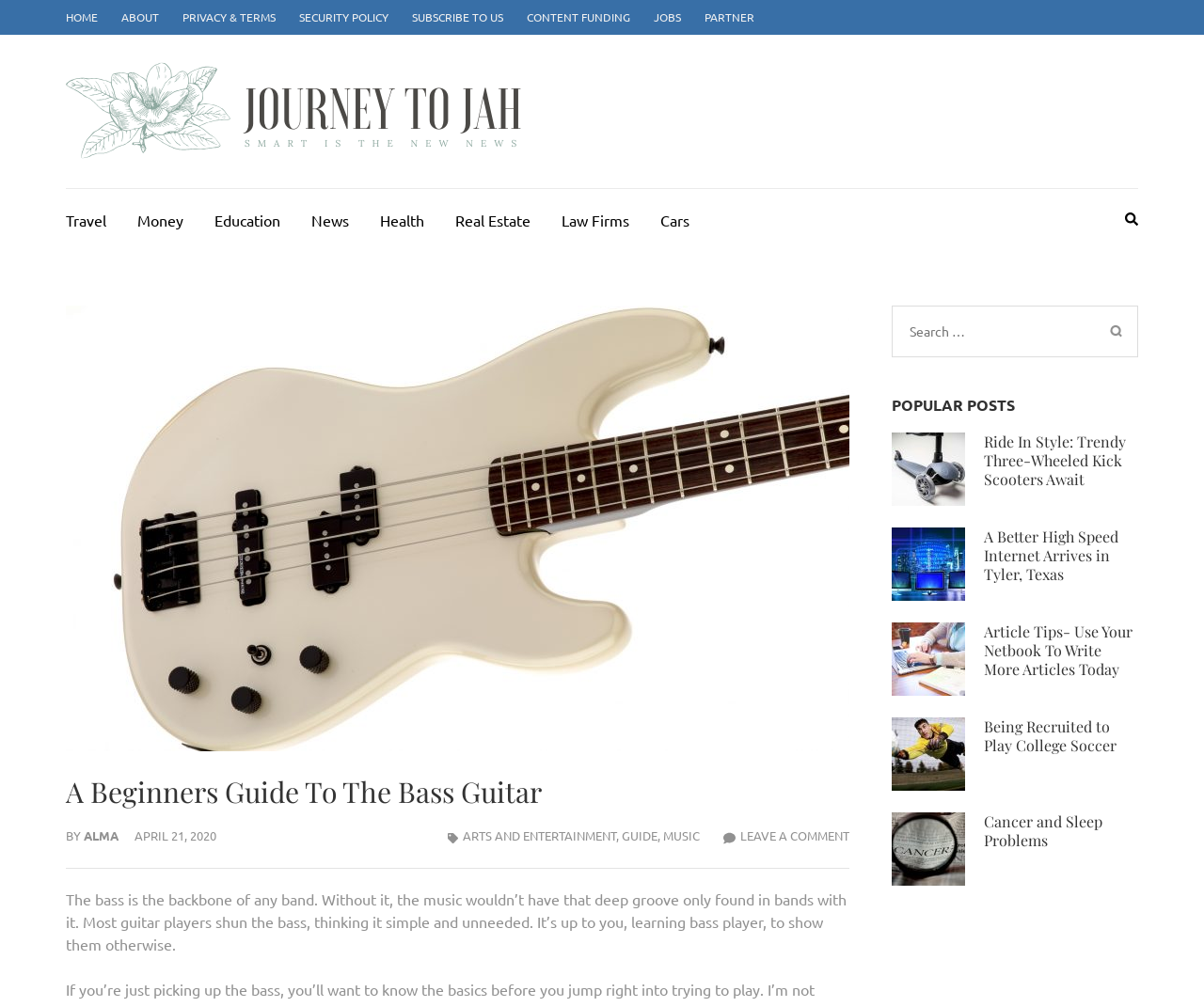Refer to the image and offer a detailed explanation in response to the question: Is there a search function on the webpage?

I found the search function by looking at the top right section of the webpage, where there is a search box and a button labeled 'Search'.